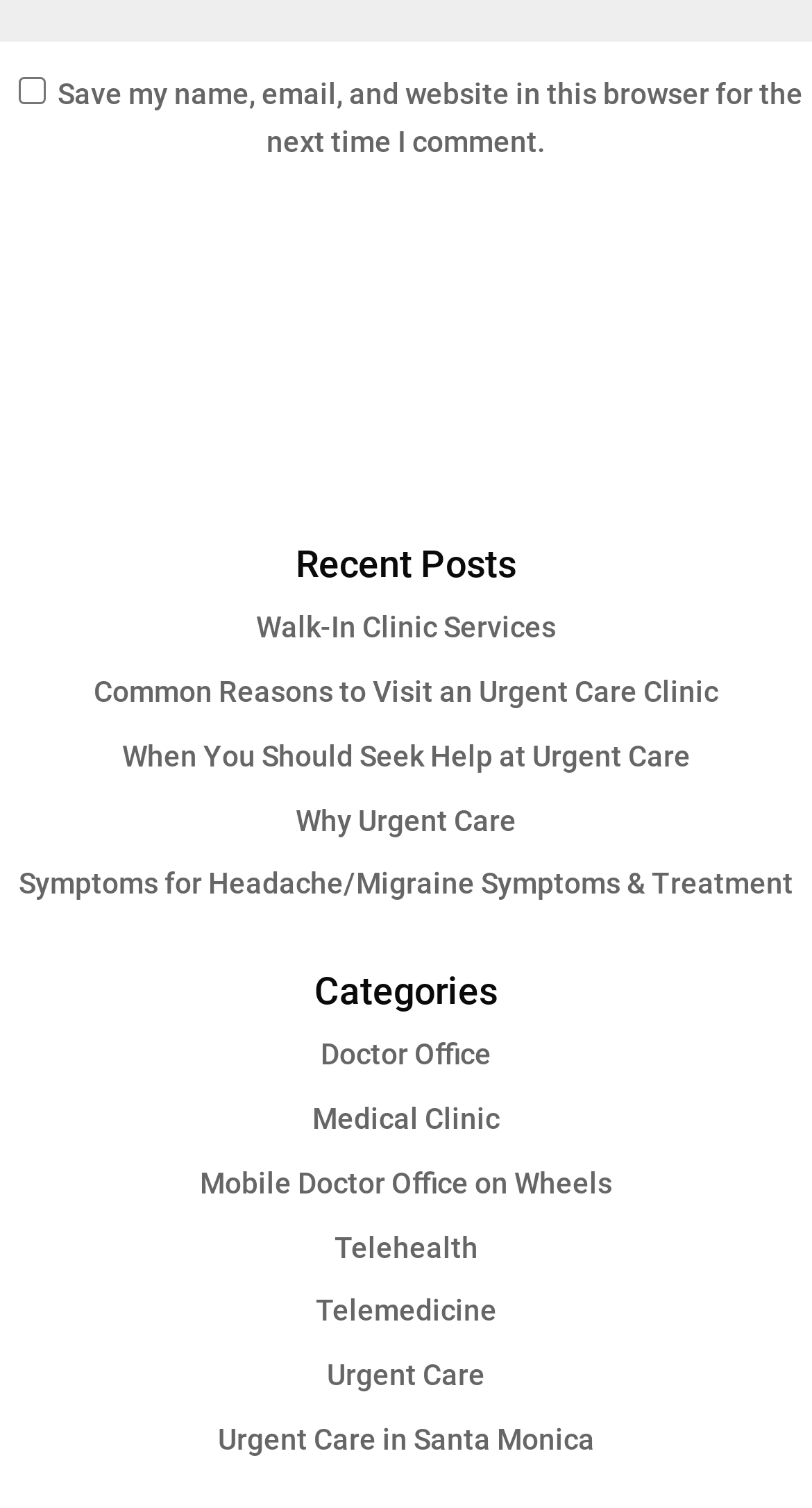What is the button below the comment box for? Analyze the screenshot and reply with just one word or a short phrase.

Submit Comment